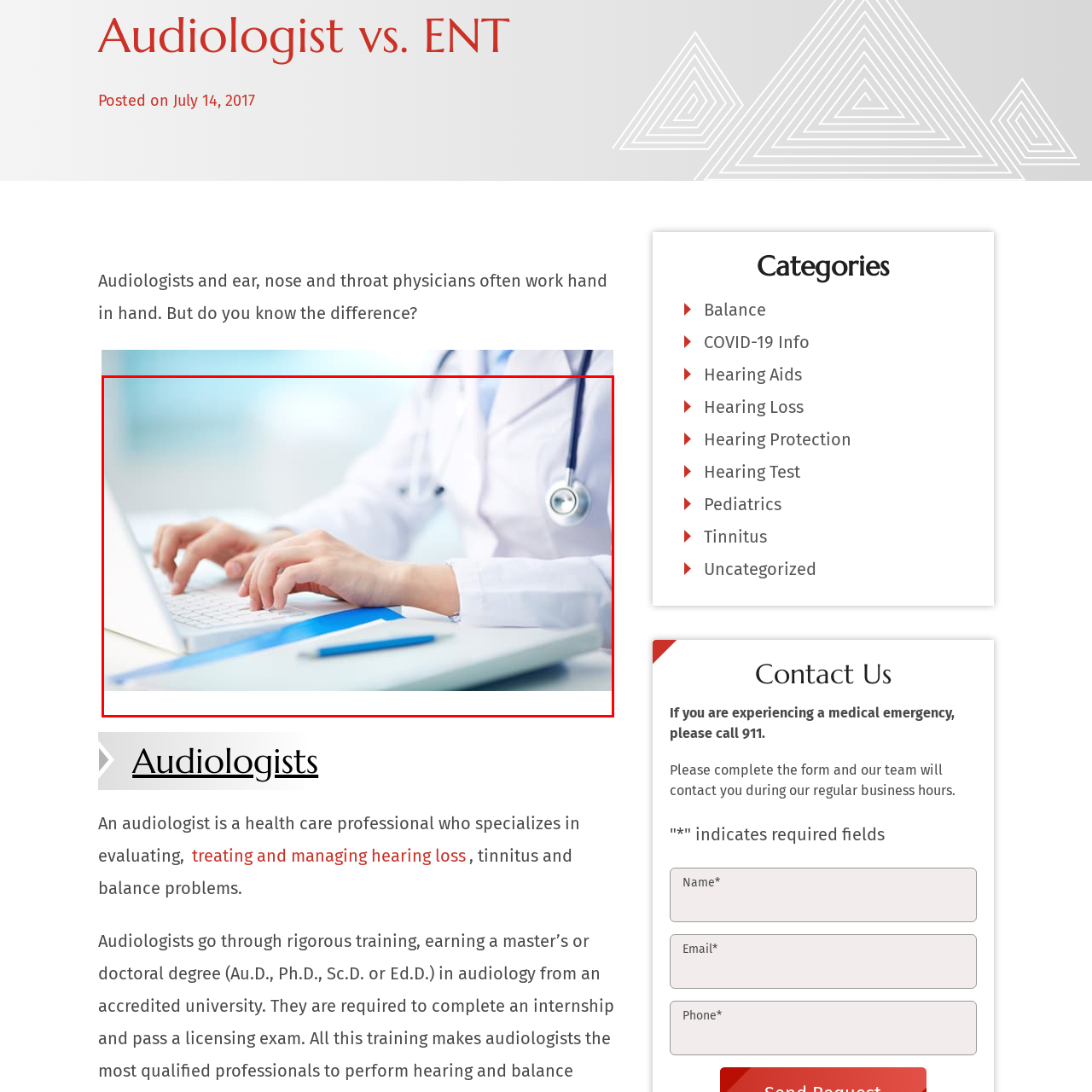Provide an in-depth caption for the picture enclosed by the red frame.

The image depicts a healthcare professional, likely an audiologist, engaged in typing on a laptop. The individual is dressed in a white lab coat, which signifies their role in the medical field. Hands are shown in the foreground, skillfully navigating the keyboard, indicating that they might be documenting patient information or conducting research. In the background, a stethoscope drapes around the professional's neck, underscoring their medical expertise. A blue pen and a piece of paper are also visible on the desk, suggesting a workspace that is organized and equipped for clinical duties. The overall atmosphere conveys a modern and clinical setting, highlighting the integral role of technology in healthcare communication and practice.